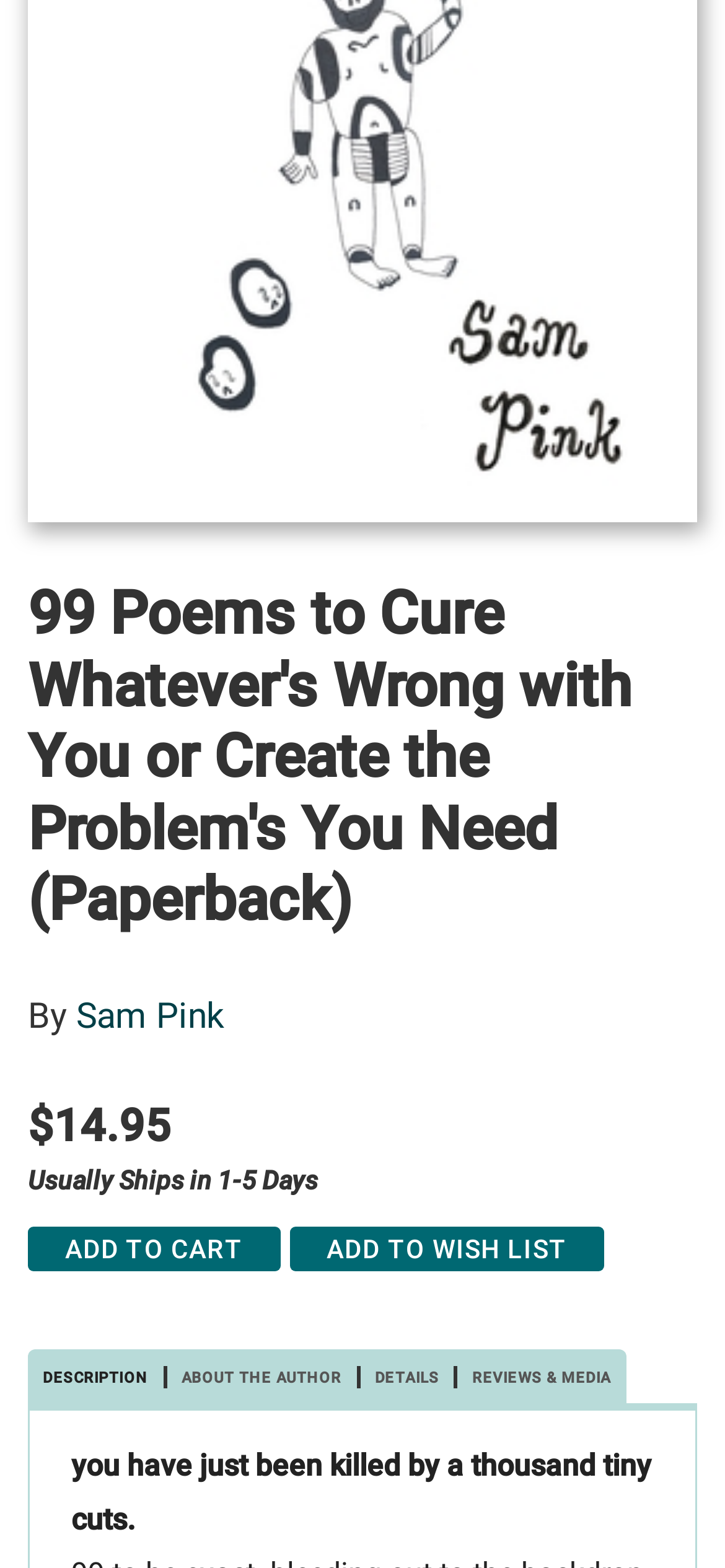What is the quote at the bottom of the page?
Look at the image and construct a detailed response to the question.

I found the quote by looking at the StaticText element with the text 'you have just been killed by a thousand tiny cuts.' which is located at the bottom of the page.